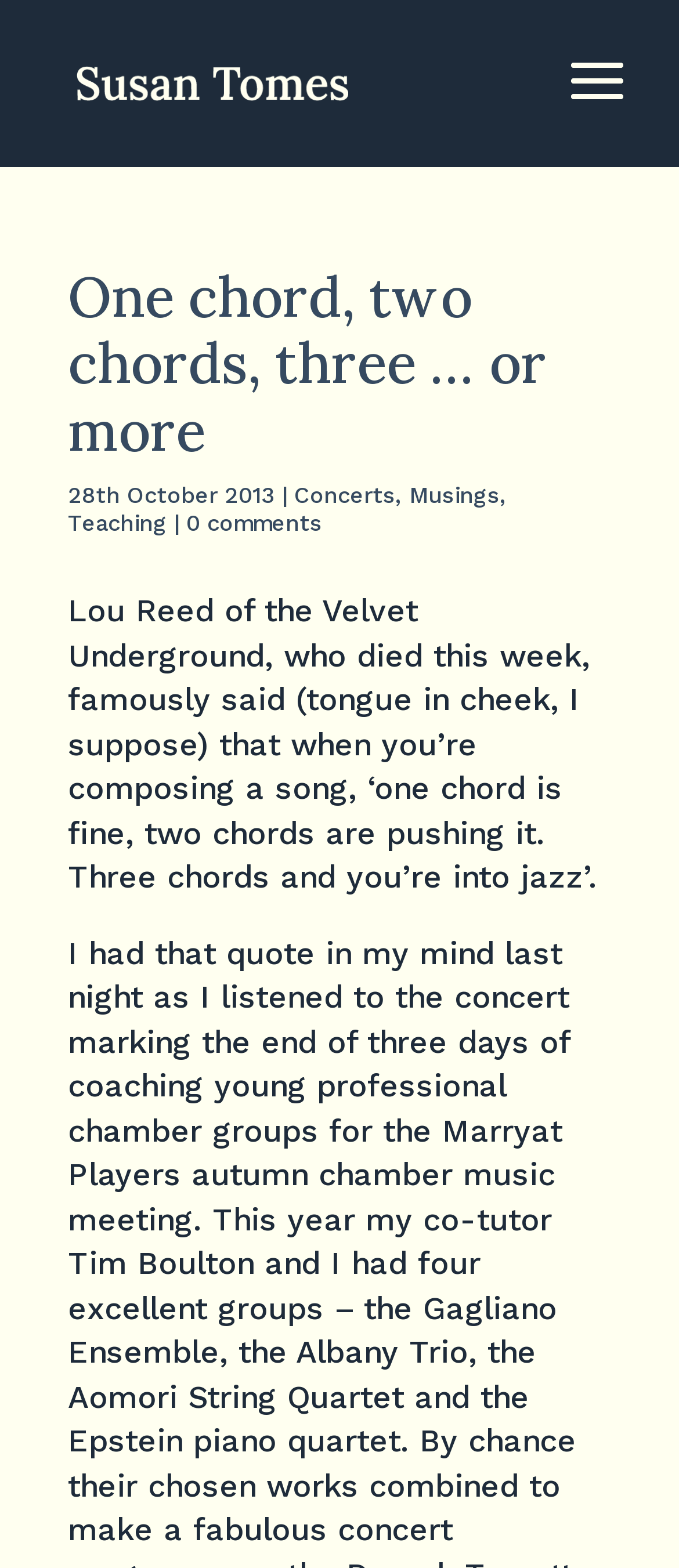Determine the bounding box coordinates of the UI element described below. Use the format (top-left x, top-left y, bottom-right x, bottom-right y) with floating point numbers between 0 and 1: Concerts

[0.433, 0.308, 0.582, 0.324]